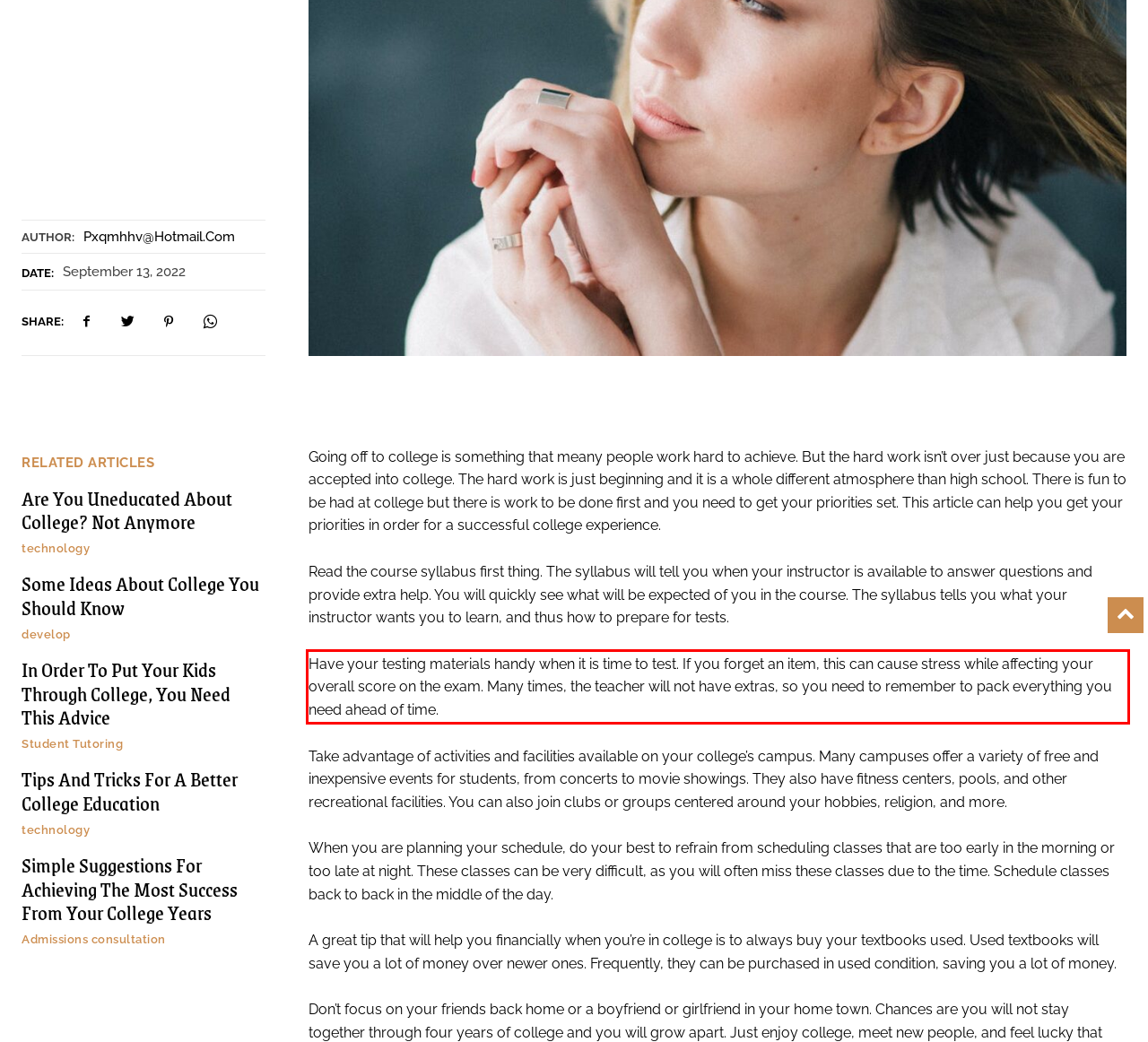You are provided with a screenshot of a webpage that includes a UI element enclosed in a red rectangle. Extract the text content inside this red rectangle.

Have your testing materials handy when it is time to test. If you forget an item, this can cause stress while affecting your overall score on the exam. Many times, the teacher will not have extras, so you need to remember to pack everything you need ahead of time.